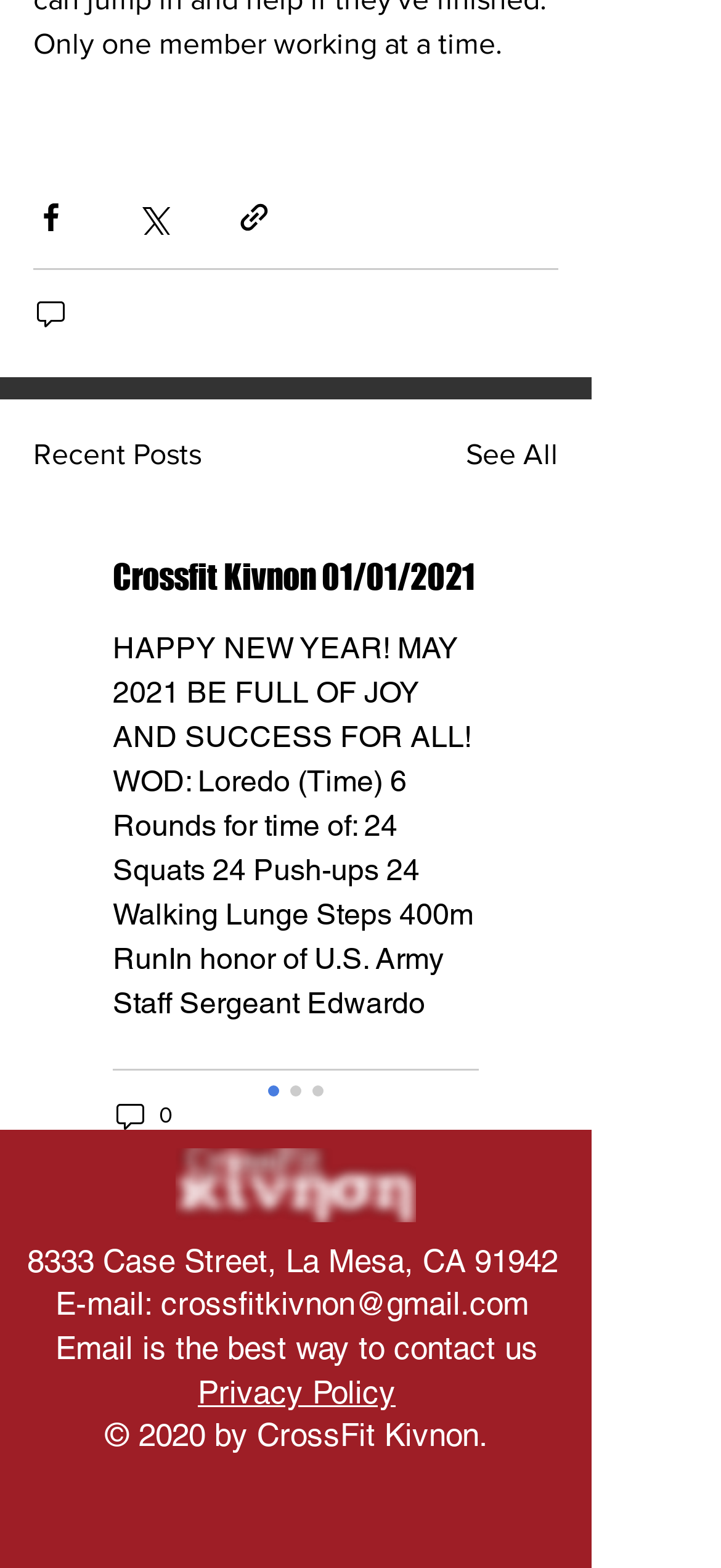Given the webpage screenshot and the description, determine the bounding box coordinates (top-left x, top-left y, bottom-right x, bottom-right y) that define the location of the UI element matching this description: See All

[0.646, 0.276, 0.774, 0.304]